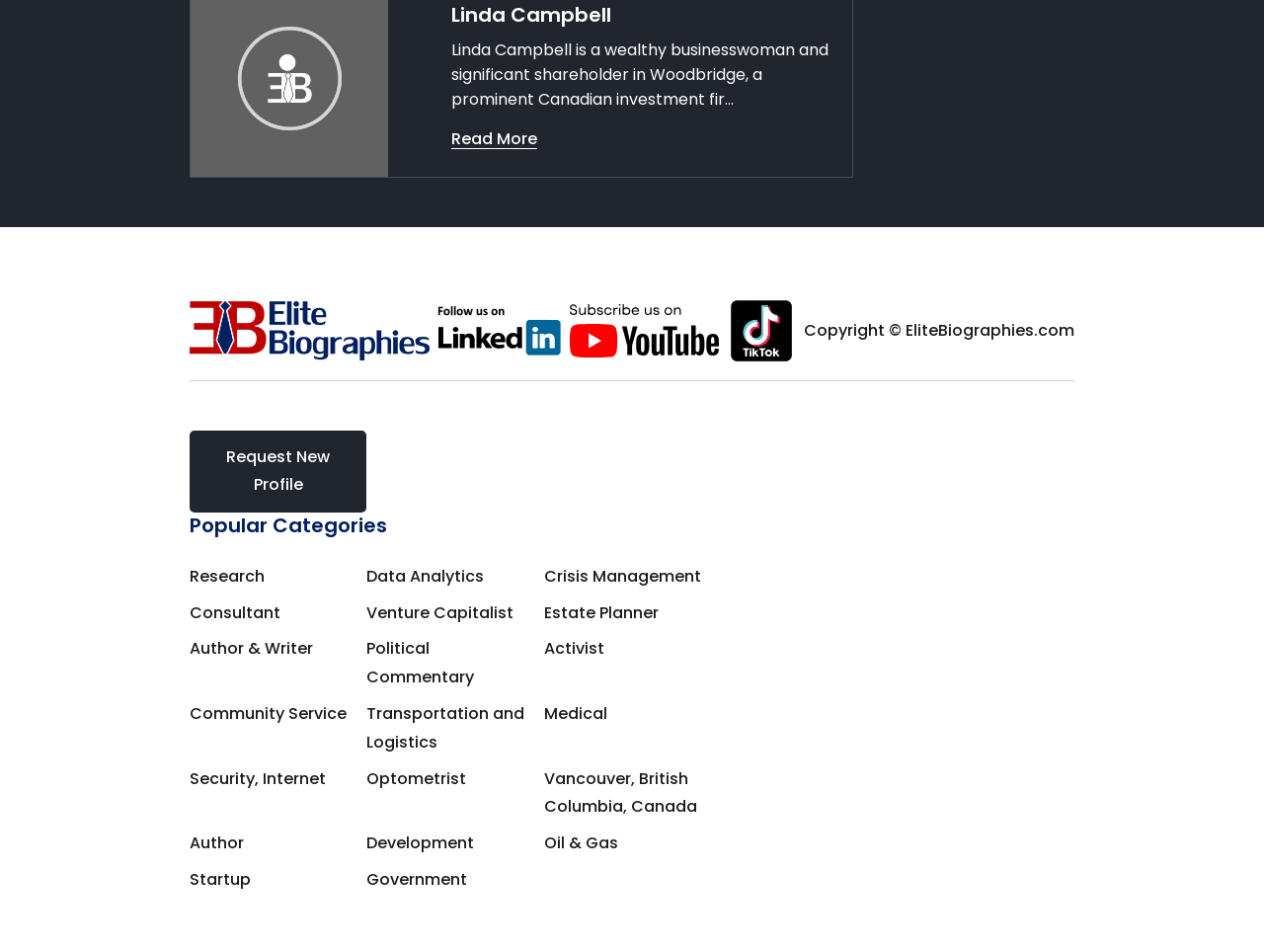Respond to the question below with a single word or phrase:
What is the last category listed on this page?

Startup